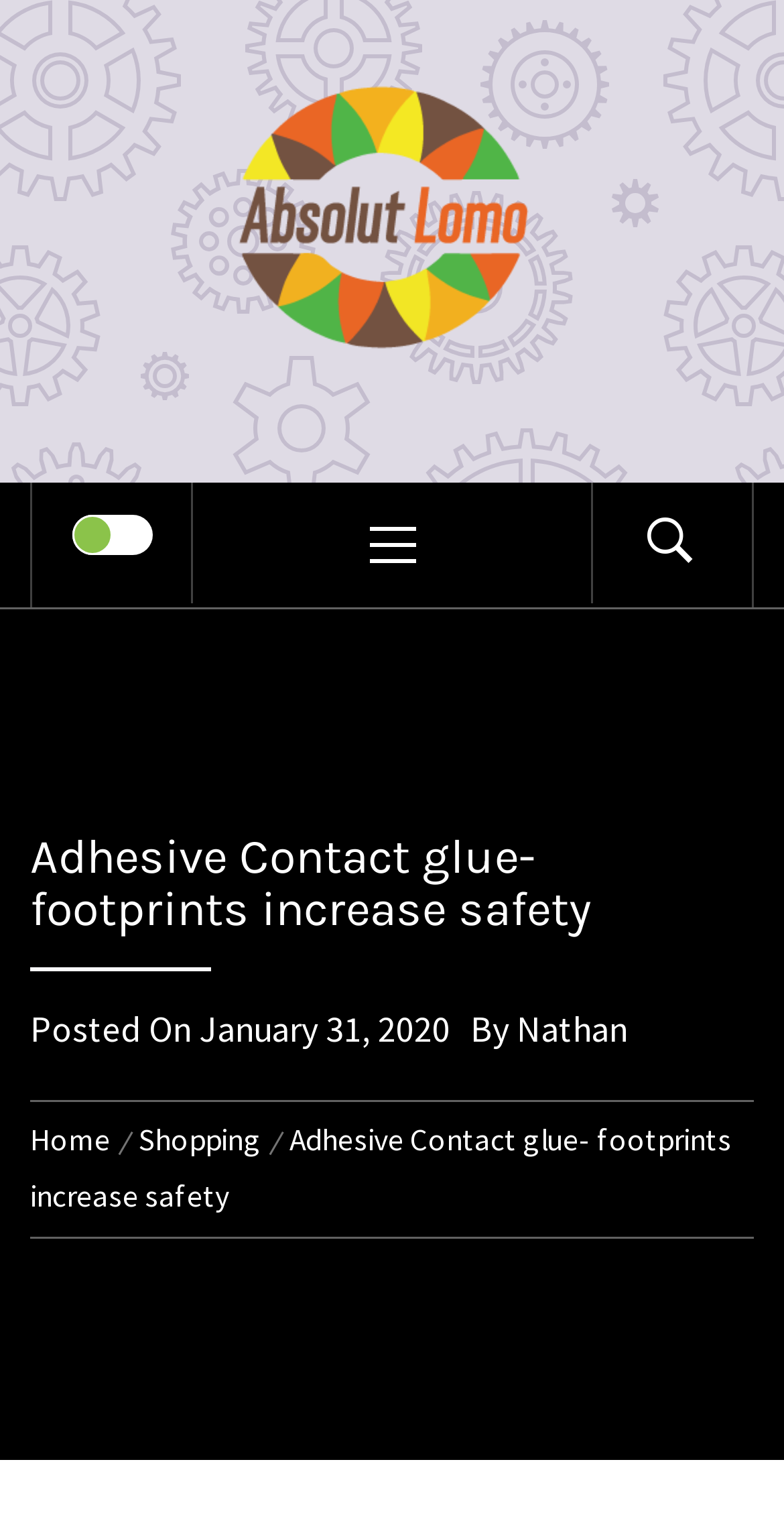Can you find the bounding box coordinates for the element to click on to achieve the instruction: "Check the checkbox"?

[0.142, 0.342, 0.176, 0.359]